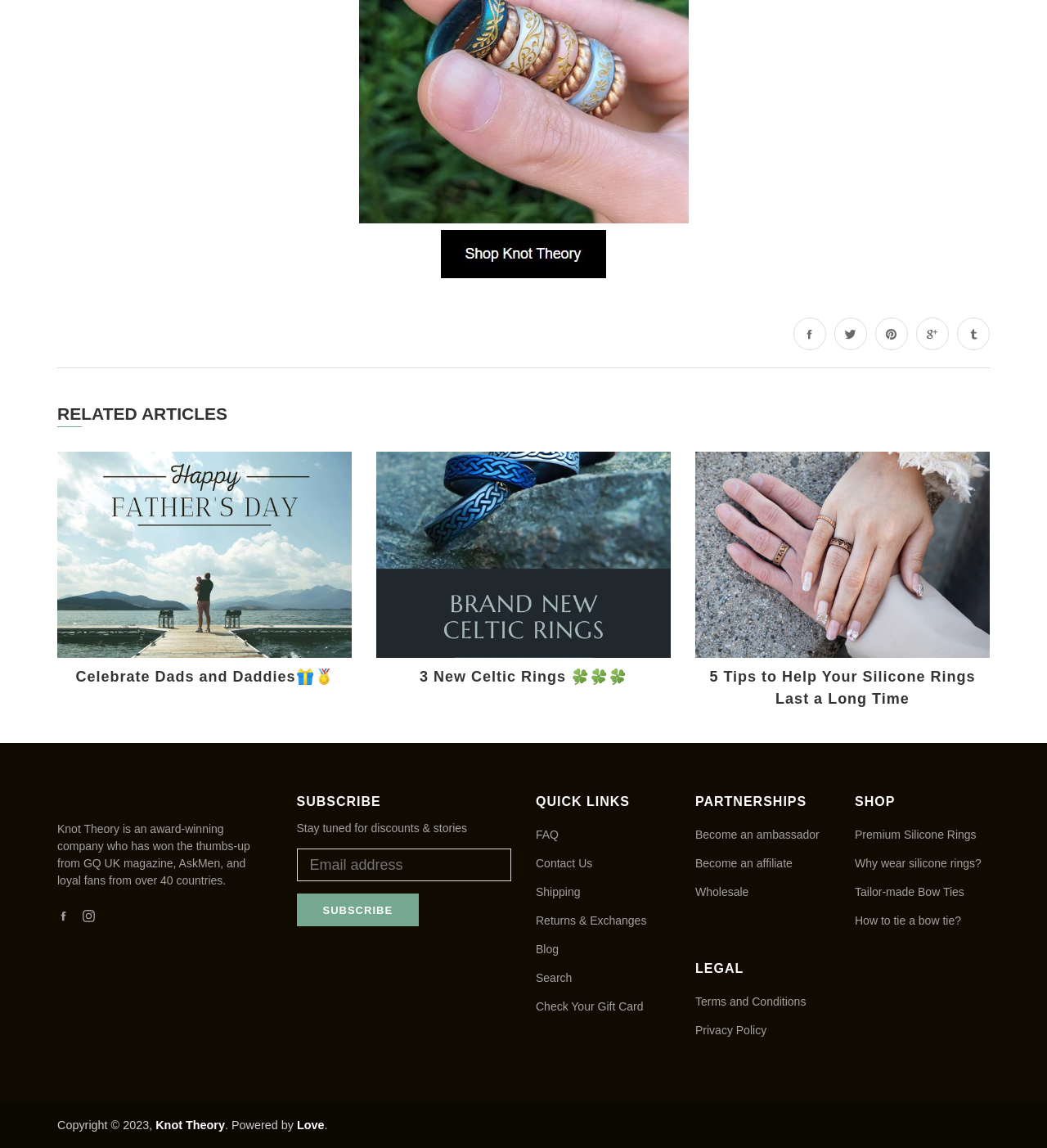Please specify the bounding box coordinates of the element that should be clicked to execute the given instruction: 'Read about 5 Tips to Help Your Silicone Rings Last a Long Time'. Ensure the coordinates are four float numbers between 0 and 1, expressed as [left, top, right, bottom].

[0.664, 0.58, 0.945, 0.619]